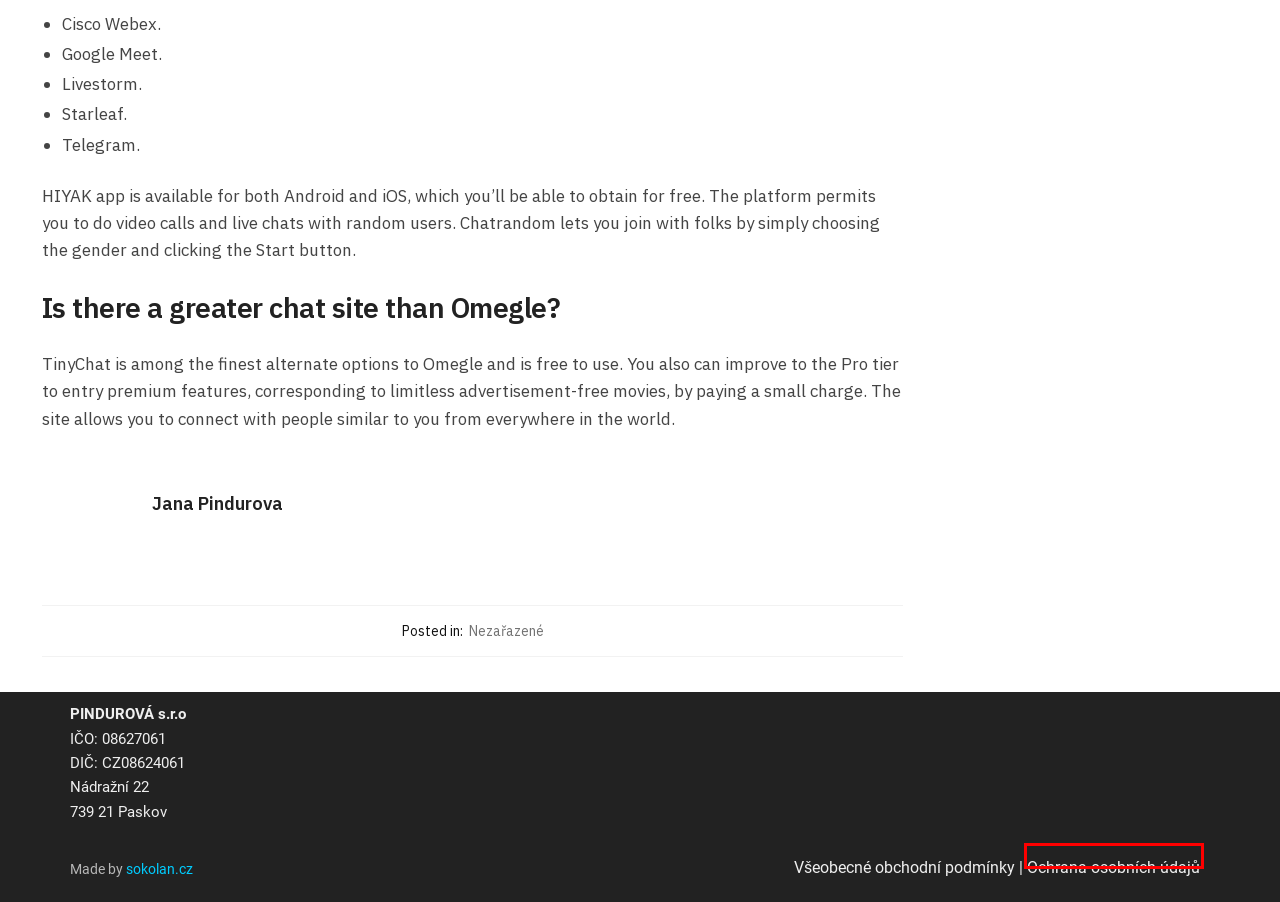Observe the provided screenshot of a webpage that has a red rectangle bounding box. Determine the webpage description that best matches the new webpage after clicking the element inside the red bounding box. Here are the candidates:
A. Kontakt – PINDUROVÁ s.r.o.
B. Můj účet – PINDUROVÁ s.r.o.
C. Nezařazené – PINDUROVÁ s.r.o.
D. Náhradní plnění – PINDUROVÁ s.r.o.
E. Zásady ochrany osobních údajů – PINDUROVÁ s.r.o.
F. Chatous Random Video Chat - ChatHub
G. Produkty – PINDUROVÁ s.r.o.
H. PINDUROVÁ s.r.o. – Ochranné pracovní pomůcky

E